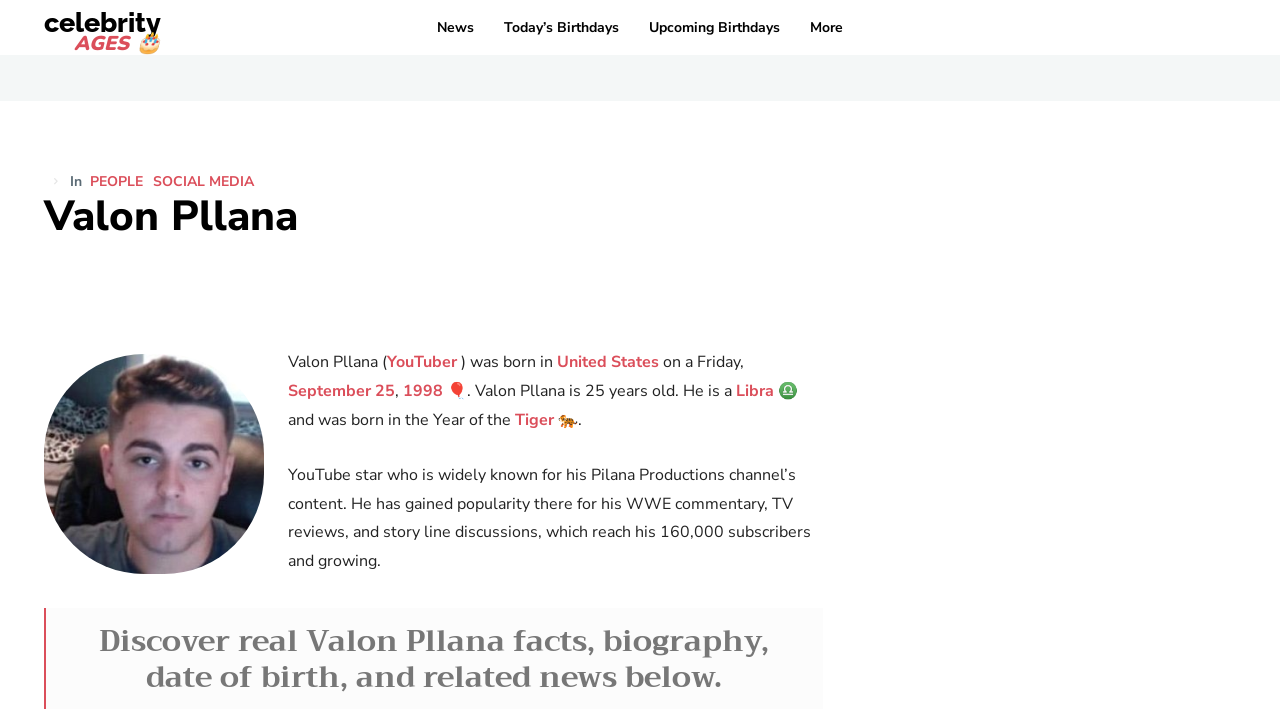Find and indicate the bounding box coordinates of the region you should select to follow the given instruction: "Click on the 'celebrity AGES 🎂' link".

[0.034, 0.012, 0.126, 0.075]